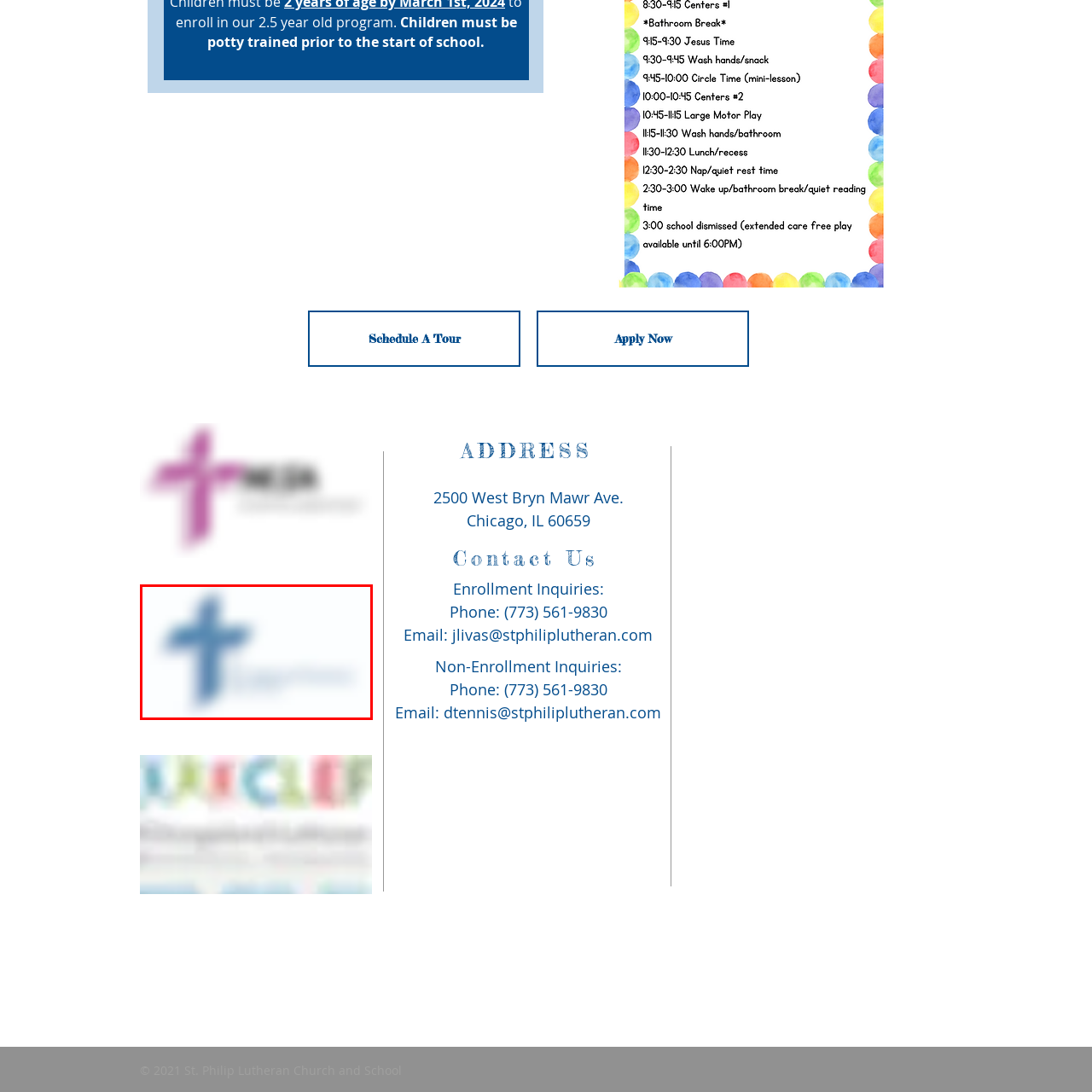Concentrate on the image section marked by the red rectangle and answer the following question comprehensively, using details from the image: What is the likely purpose of the text alongside the cross?

The text alongside the cross is likely associated with the organization or church, although it is not clearly visible in this resolution, suggesting that it may provide additional information about the church or its mission.